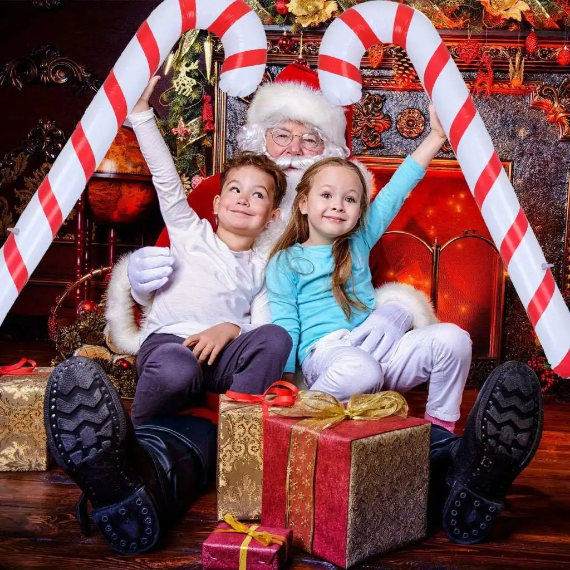Convey all the details present in the image.

In this festive and joyful scene, two children are seated on Santa Claus's lap, their expressions radiating excitement and delight. The boy on the left, wearing a white long-sleeve shirt and dark pants, is grinning widely, while the girl on the right, dressed in a light blue top and white pants, beams with joy. Both are playfully holding large, red and white striped candy canes that arch above their heads. Behind them, Santa, with his iconic white beard, glasses, and red hat, smiles warmly, completing the enchanting holiday atmosphere. The backdrop features a beautifully decorated Christmas setting, with twinkling lights and colorful presents stacked nearby, enhancing the cheerful spirit of the season.